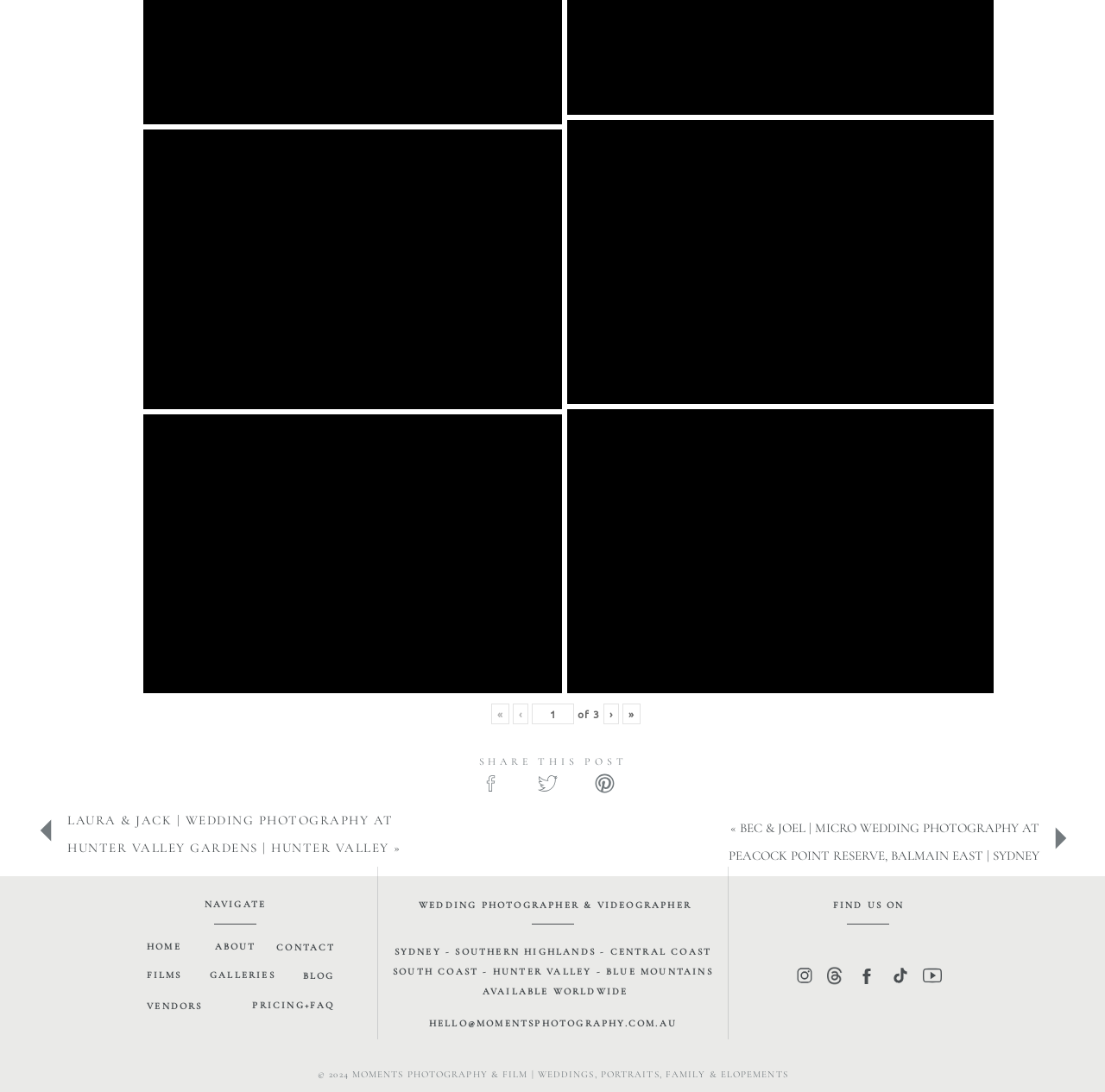Please find the bounding box coordinates of the element that must be clicked to perform the given instruction: "Share this post". The coordinates should be four float numbers from 0 to 1, i.e., [left, top, right, bottom].

[0.433, 0.692, 0.568, 0.703]